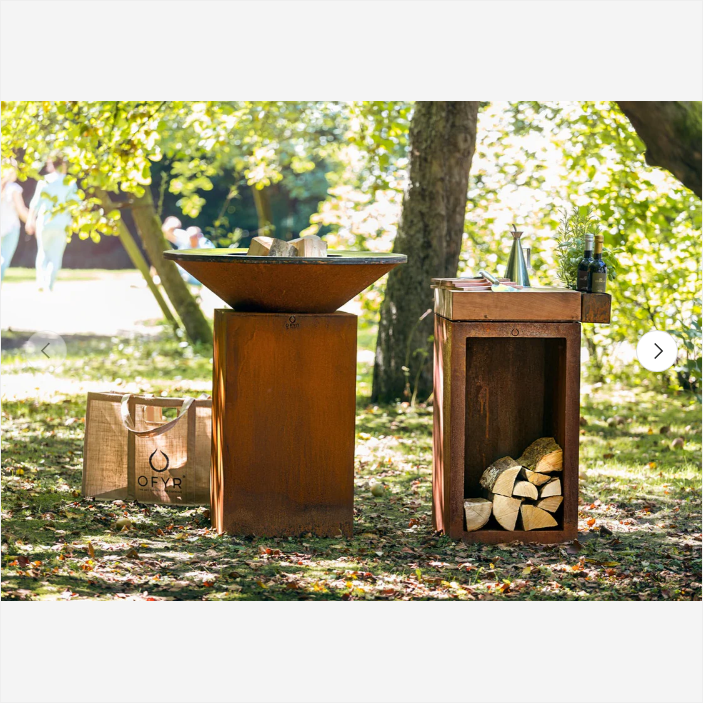Give a one-word or one-phrase response to the question:
What is stored in the rustic unit?

Firewood